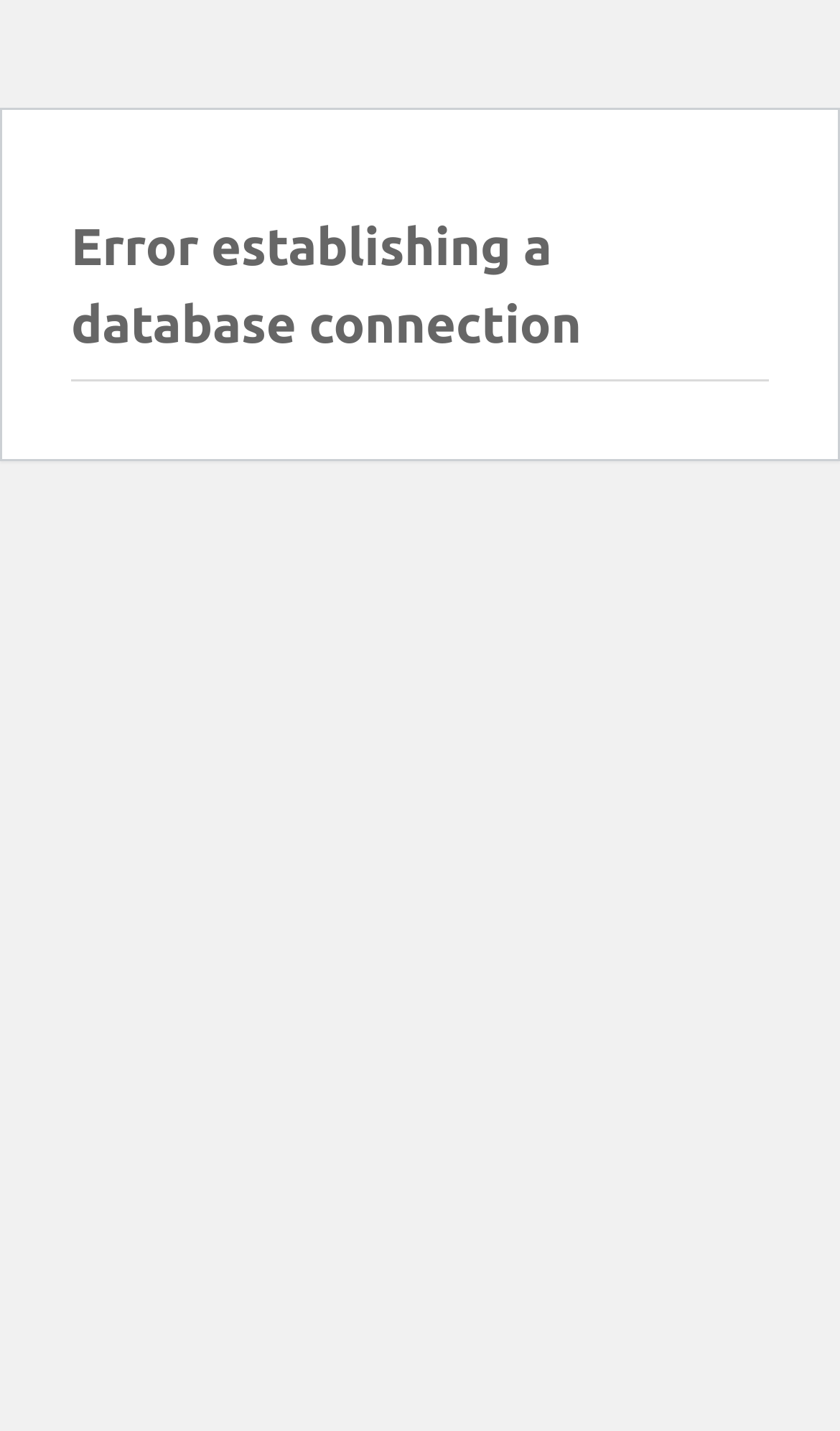Extract the main title from the webpage.

Error establishing a database connection